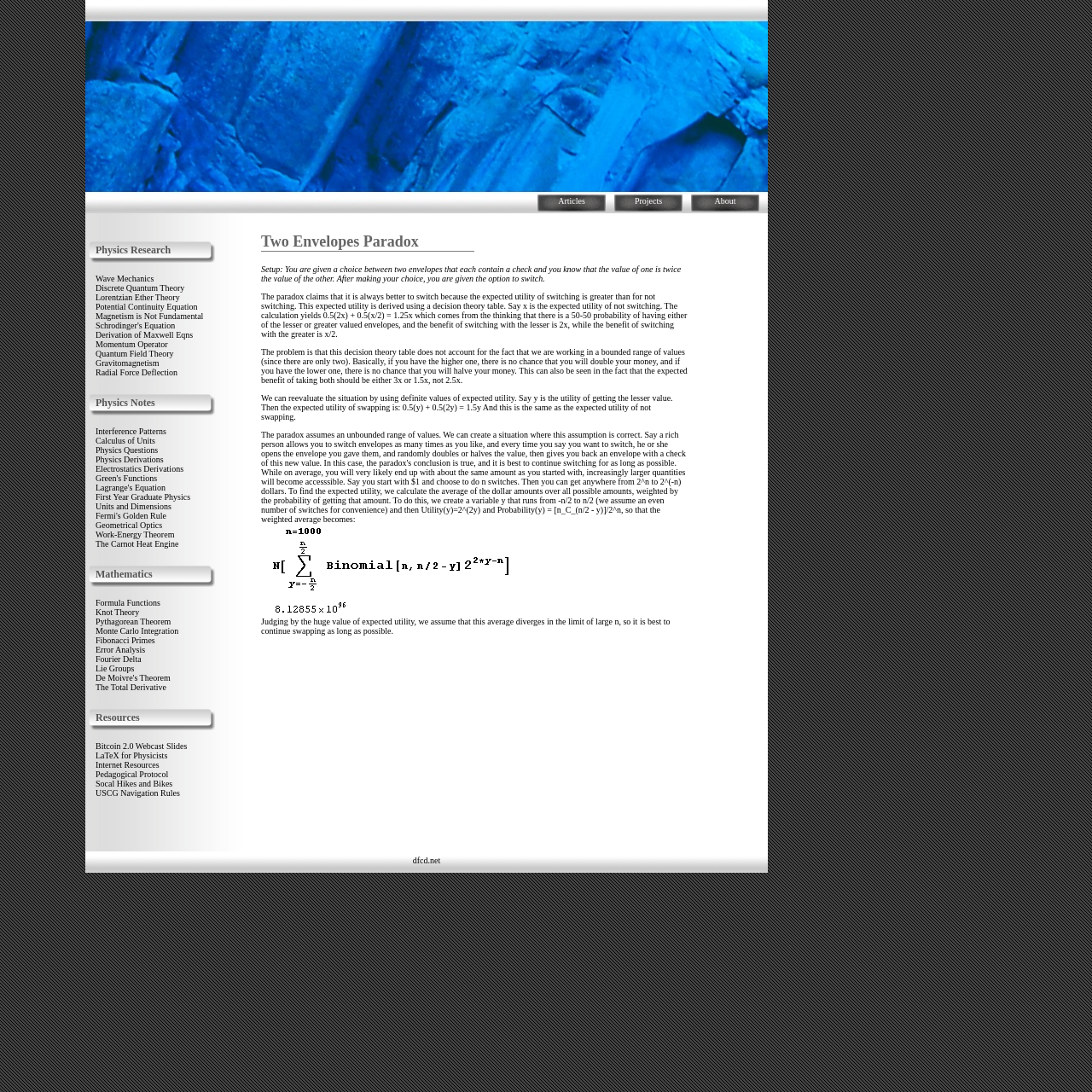Construct a comprehensive description capturing every detail on the webpage.

The webpage is divided into several sections. At the top, there are three links: "Articles", "Projects", and "About", which are aligned horizontally and centered on the page.

Below the links, there is a large table that occupies most of the page. The table has a single row with multiple columns. The first column contains a long list of links related to physics, mathematics, and other scientific topics. These links are stacked vertically and take up most of the column. The links are labeled with descriptive text, such as "Wave Mechanics", "Discrete Quantum Theory", and "Lagrange's Equation".

To the right of the list of links, there is a section with a heading "Two Envelopes Paradox". This section contains a block of text that explains the paradox, along with an image. The text is divided into paragraphs and includes mathematical equations and formulas.

At the very bottom of the page, there is a small text "dfcd.net", which appears to be a website URL or a footer.

Overall, the webpage has a simple and organized layout, with a focus on presenting a large amount of information related to scientific topics.